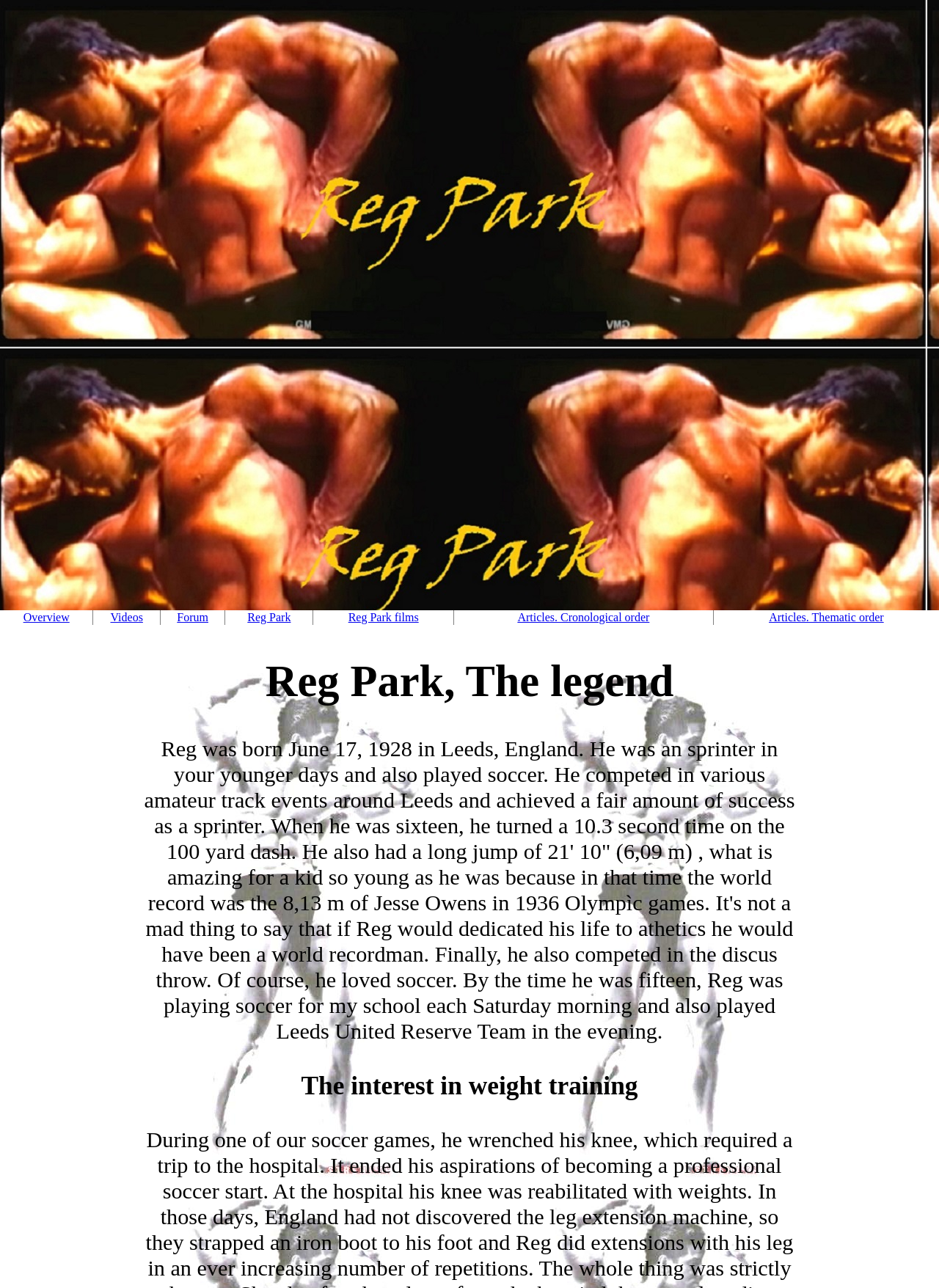What is the position of the 'Forum' link?
Please provide a single word or phrase as the answer based on the screenshot.

third